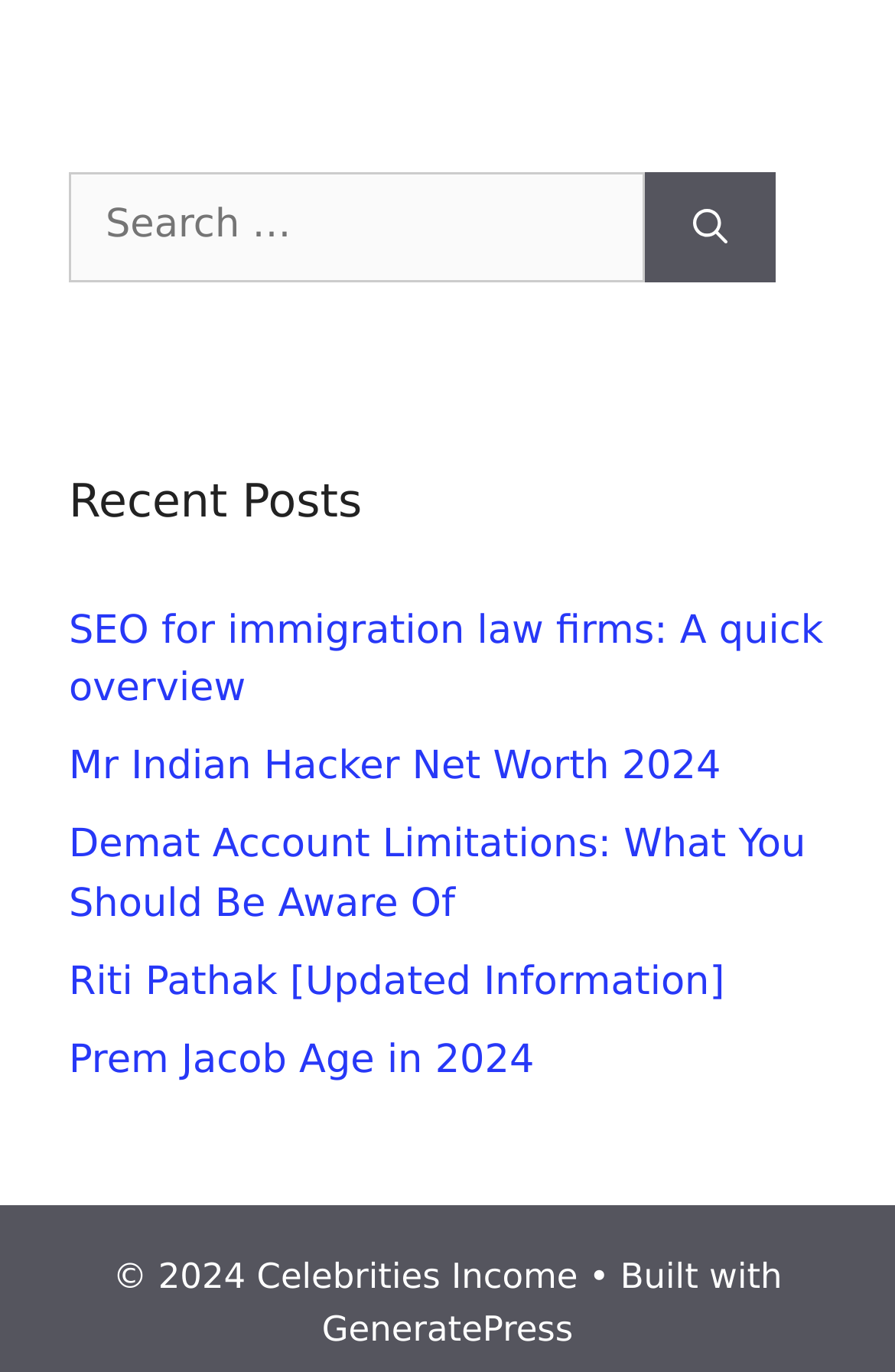What is the name of the theme used to build the website?
Please provide a single word or phrase based on the screenshot.

GeneratePress